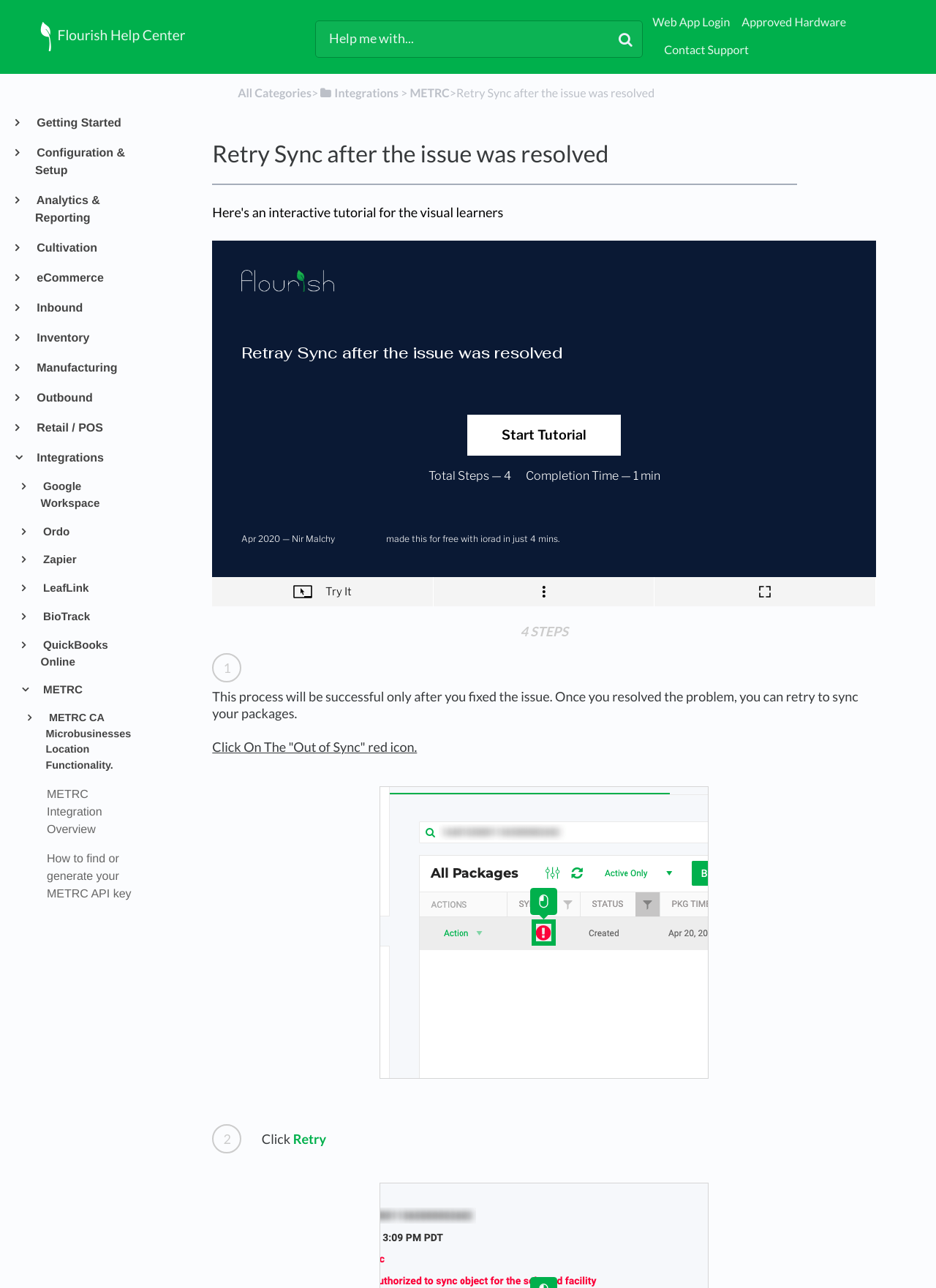Answer the question in one word or a short phrase:
What is the purpose of the 'Retry Sync' button?

To retry syncing packages